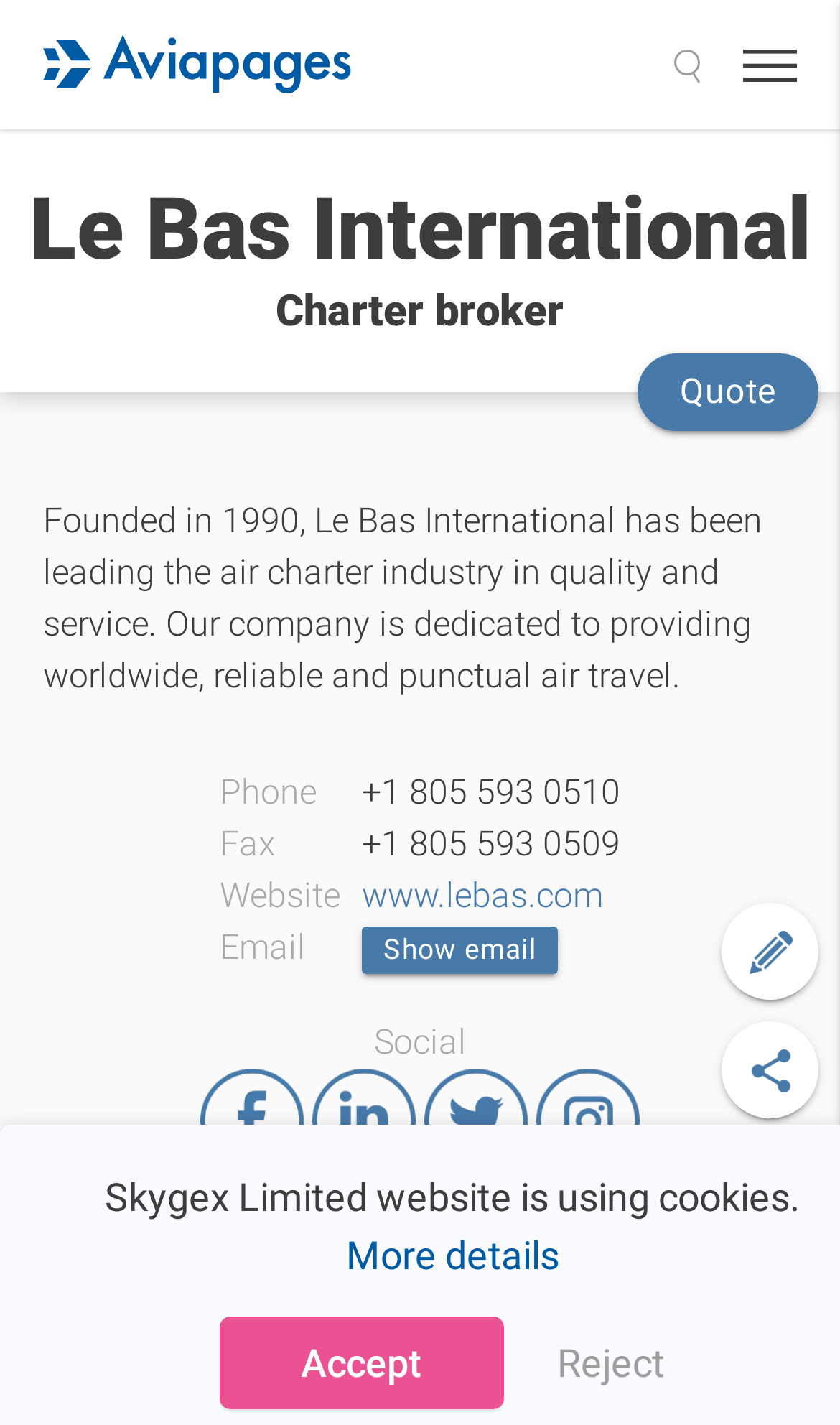Carefully examine the image and provide an in-depth answer to the question: Where is the company's headquarters located?

The company's headquarters is located in Huntington Beach, United States, which is mentioned in the StaticText '16152 Beach Blvd., 92647', 'Huntington Beach', and 'United States' in the headquarters section.